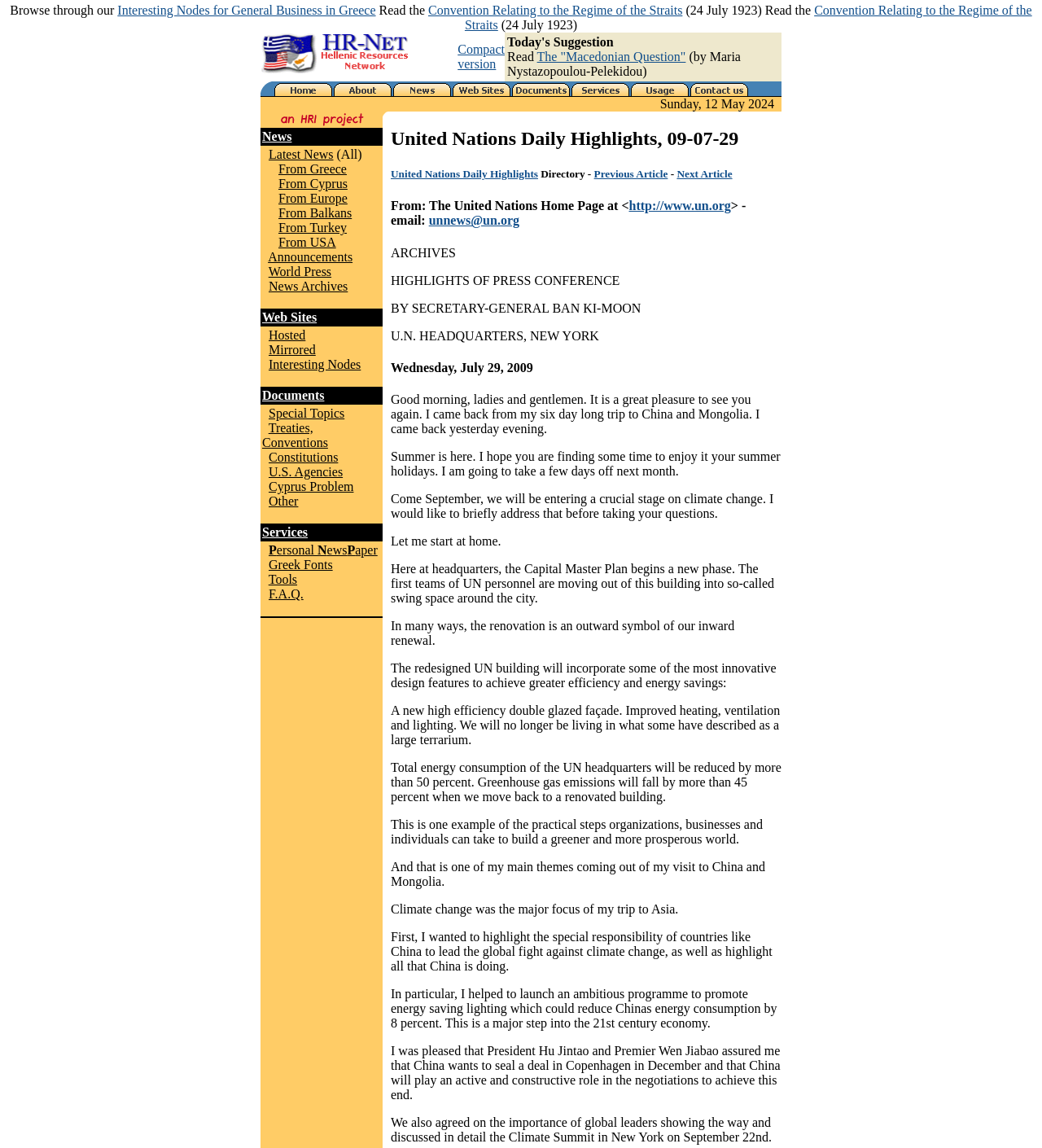Identify the coordinates of the bounding box for the element described below: "Cyprus Problem". Return the coordinates as four float numbers between 0 and 1: [left, top, right, bottom].

[0.258, 0.418, 0.339, 0.43]